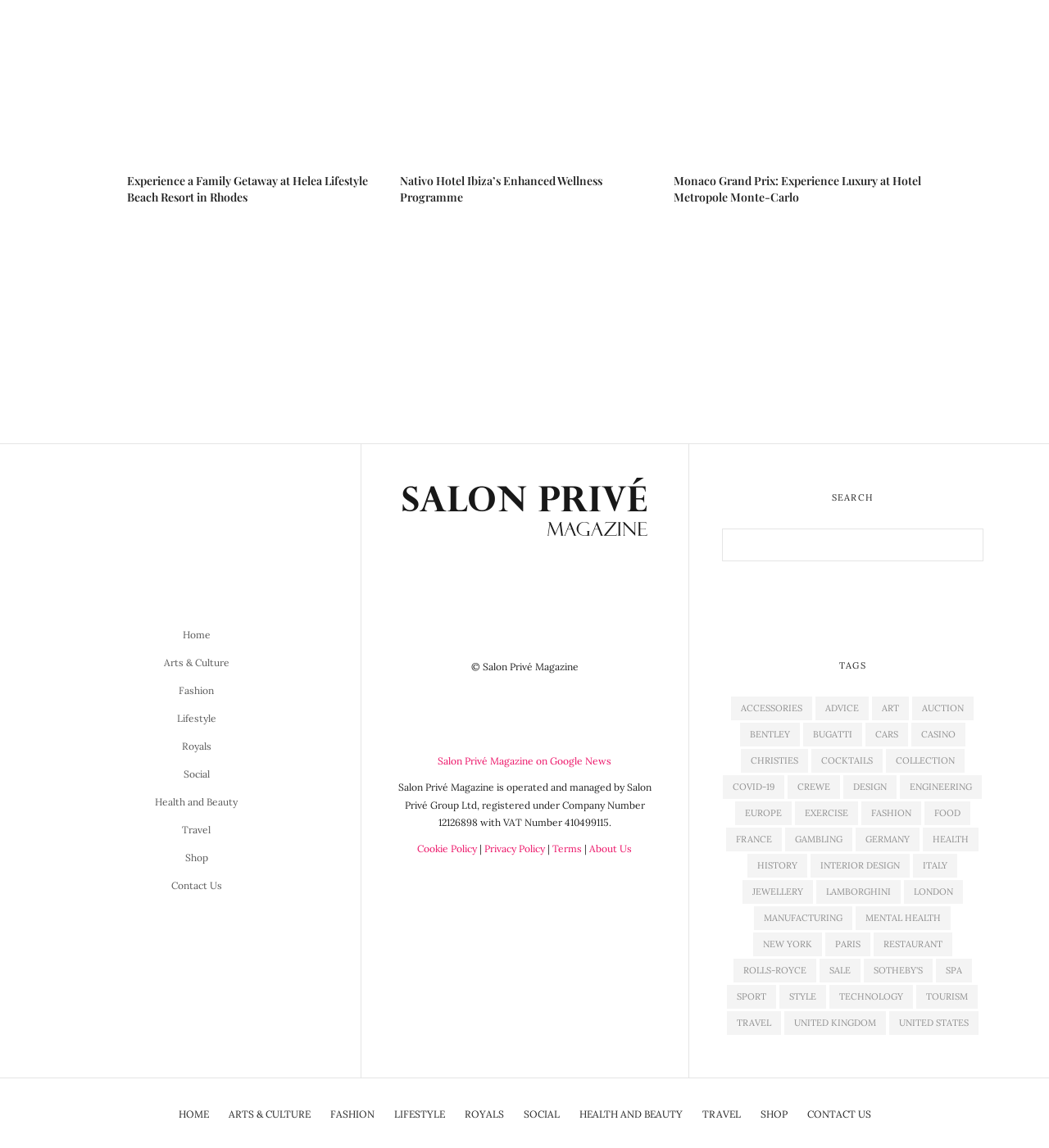Use a single word or phrase to answer the question: 
How many links are available in the main navigation menu?

9